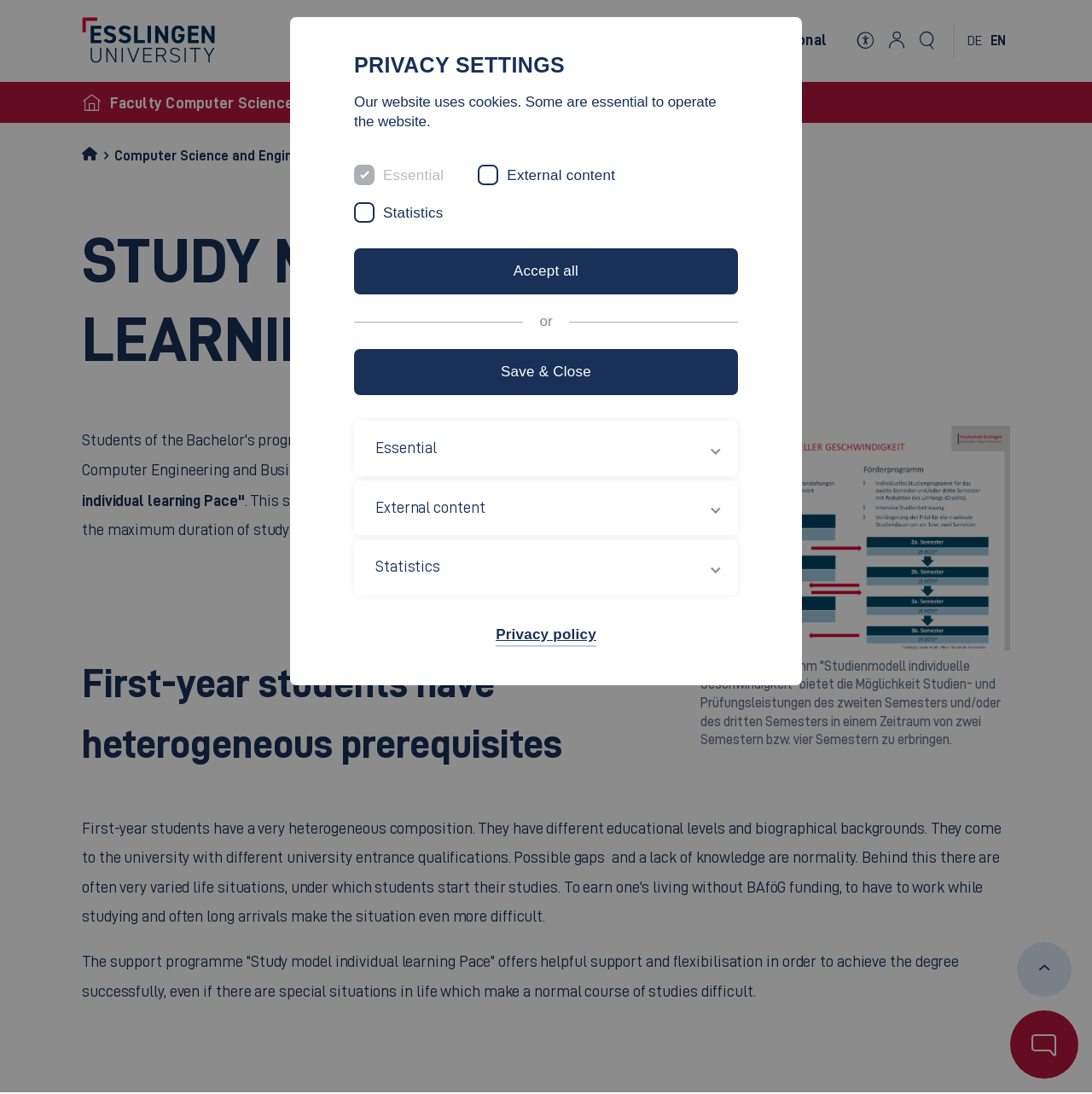Please look at the image and answer the question with a detailed explanation: What is the name of the university?

The logo of the university is displayed at the top left corner of the webpage, and the text 'Logo Esslingen University' is associated with it, indicating that the university's name is Esslingen University.